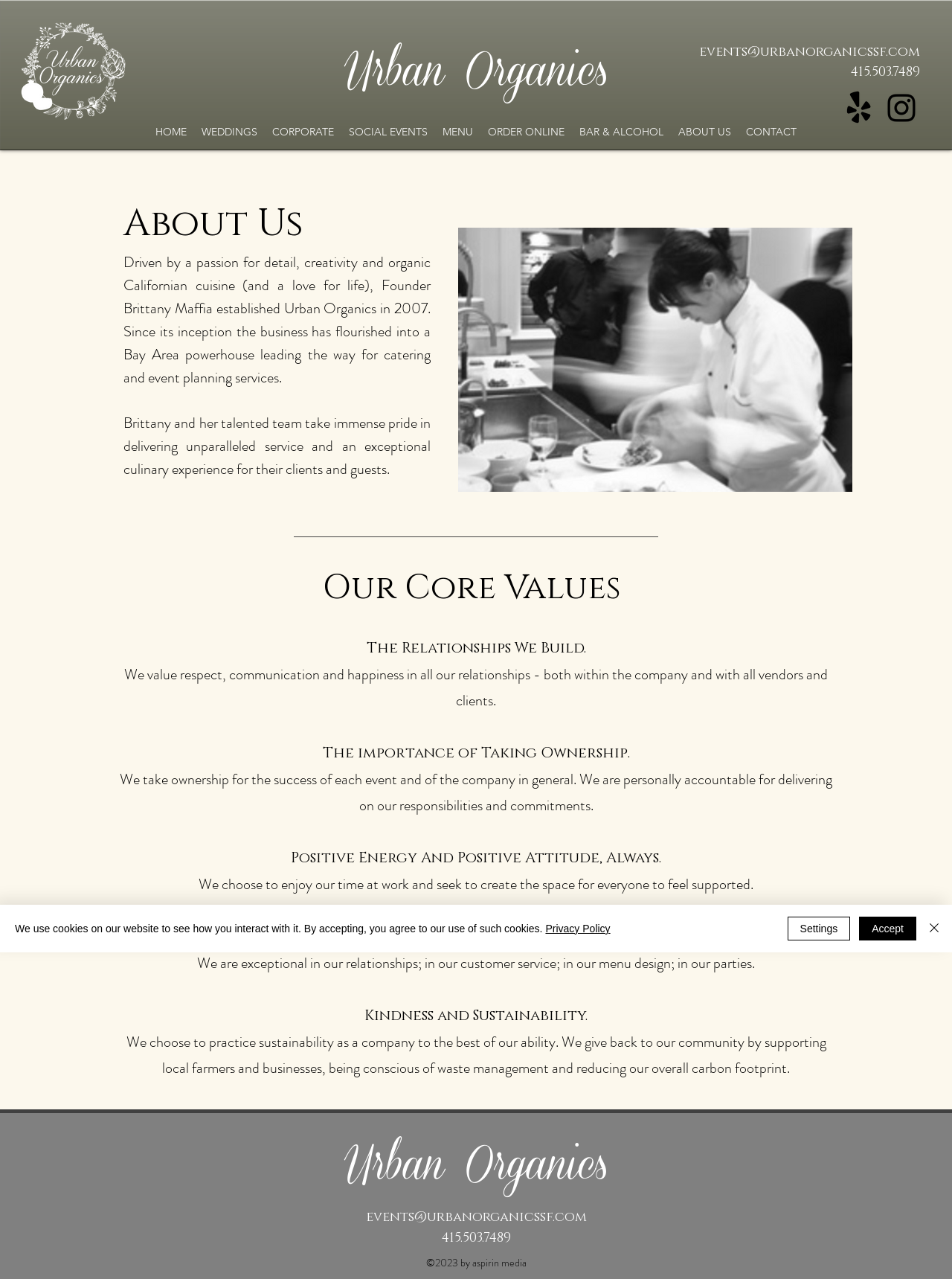Kindly determine the bounding box coordinates of the area that needs to be clicked to fulfill this instruction: "Learn more about the company's core values".

[0.117, 0.441, 0.883, 0.478]